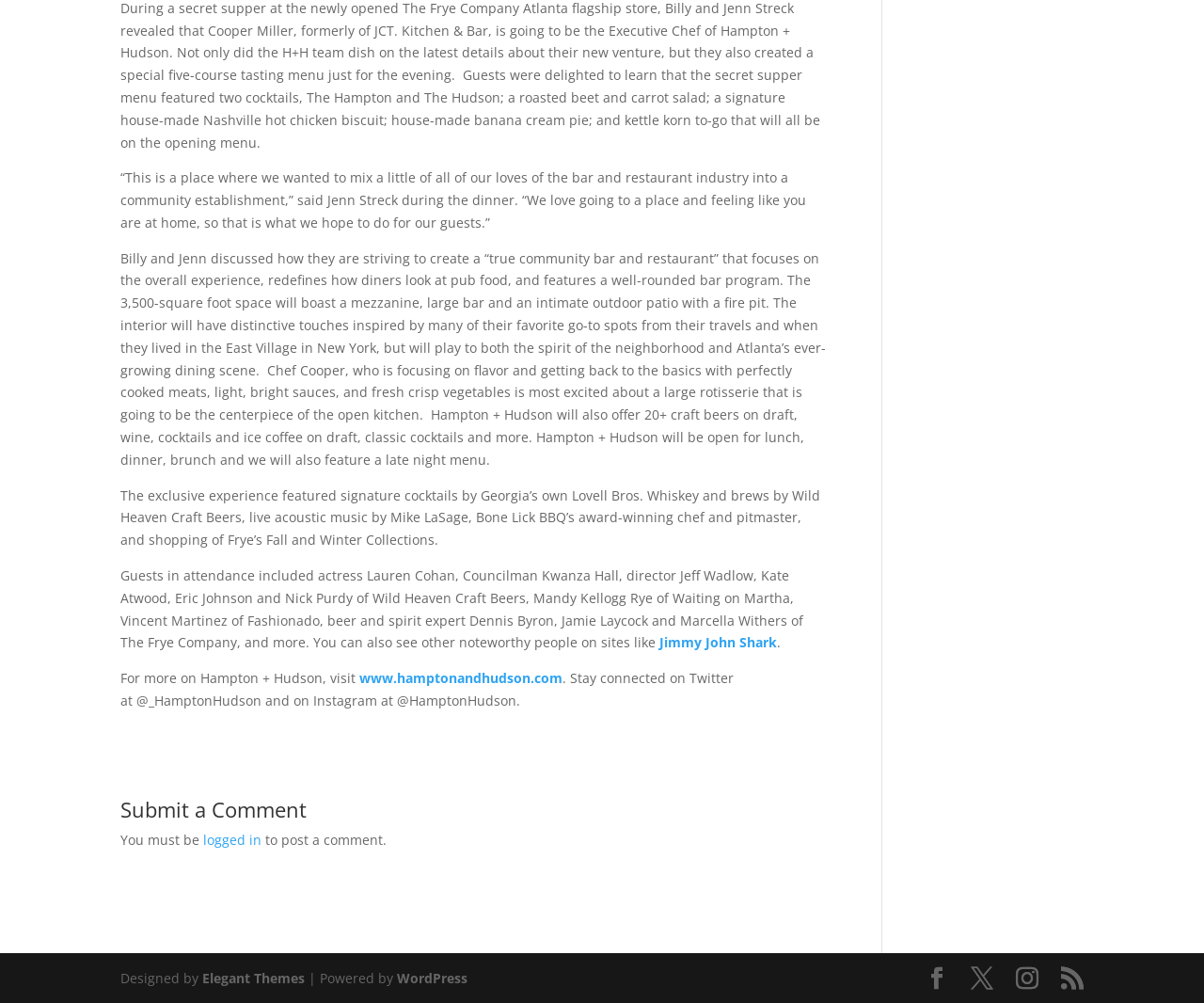Locate the bounding box of the UI element described by: "Jimmy John Shark" in the given webpage screenshot.

[0.548, 0.632, 0.645, 0.649]